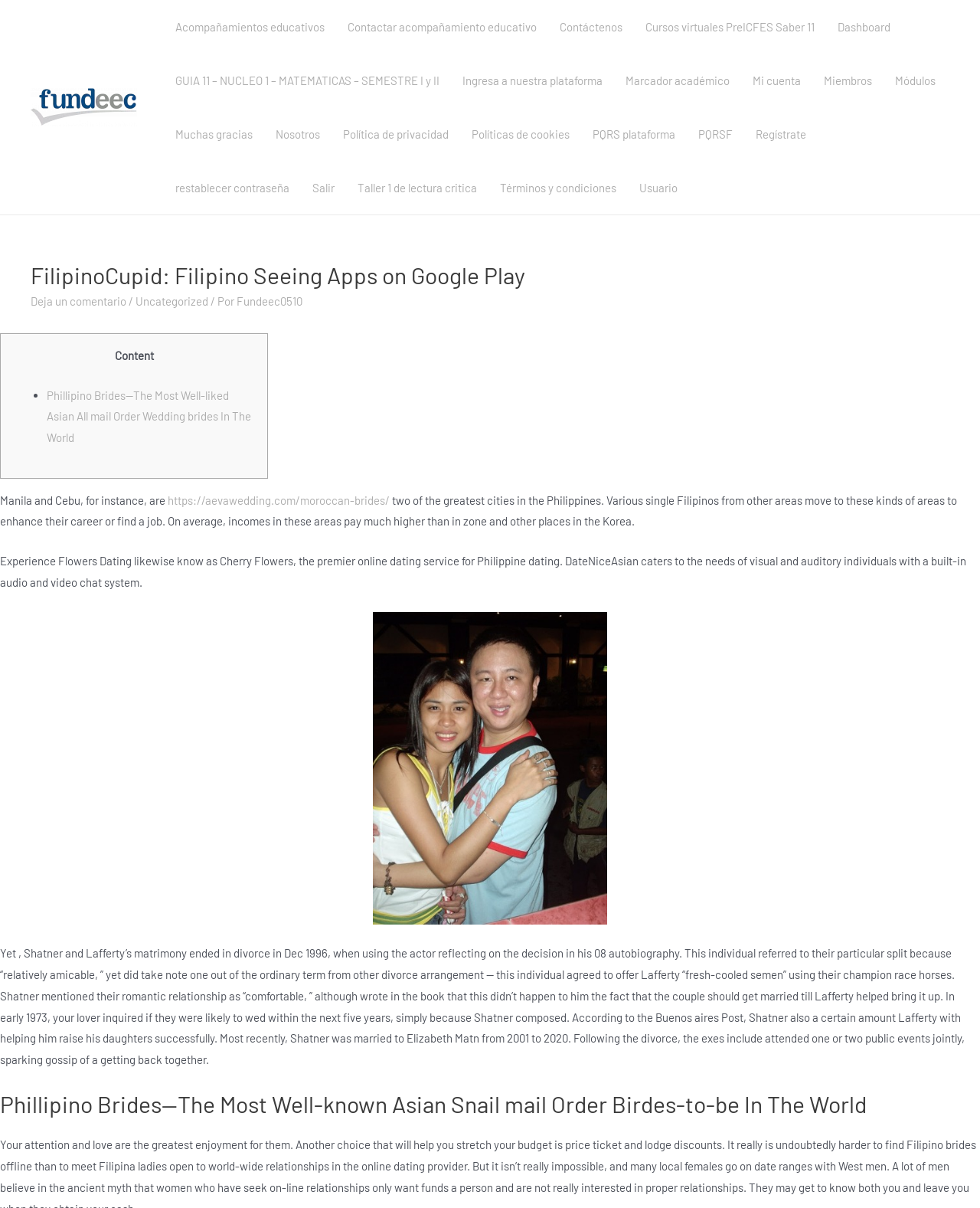Pinpoint the bounding box coordinates of the element to be clicked to execute the instruction: "Visit the 'https://aevawedding.com/moroccan-brides/' website".

[0.171, 0.408, 0.398, 0.42]